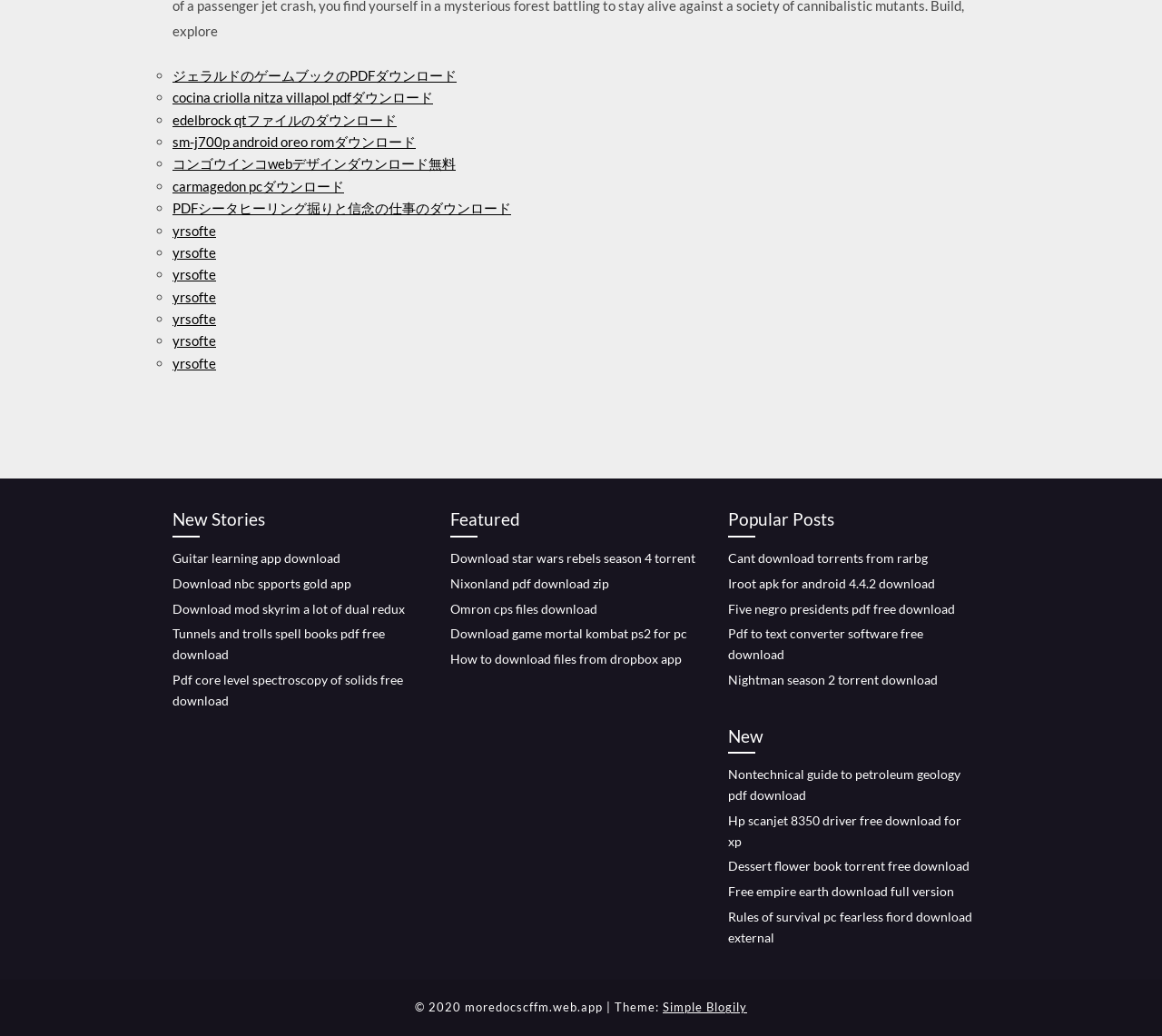What is the category of the links under 'New Stories'?
Look at the image and provide a short answer using one word or a phrase.

Software and entertainment